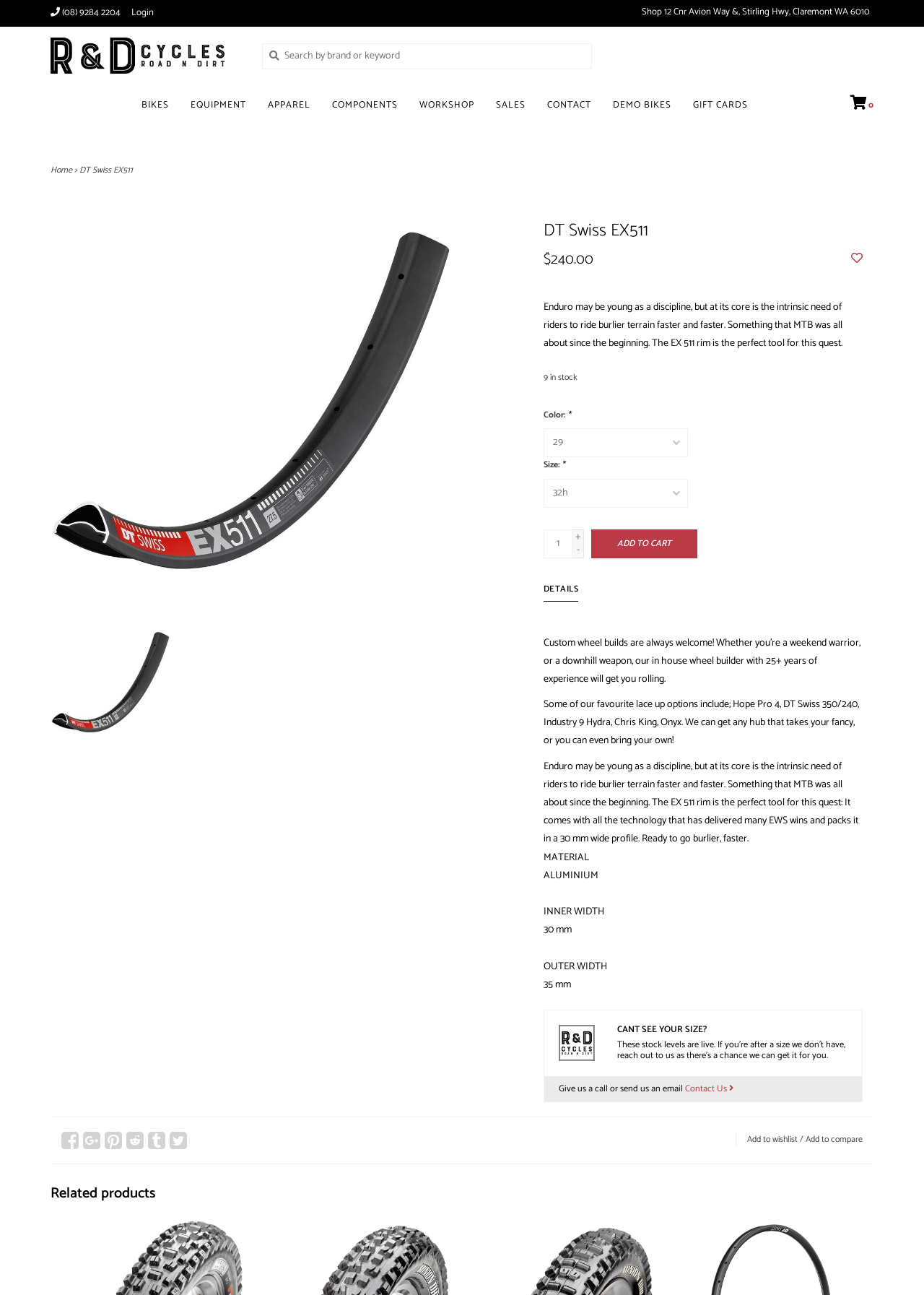Find the bounding box coordinates for the area that must be clicked to perform this action: "Share on Facebook".

[0.066, 0.874, 0.085, 0.888]